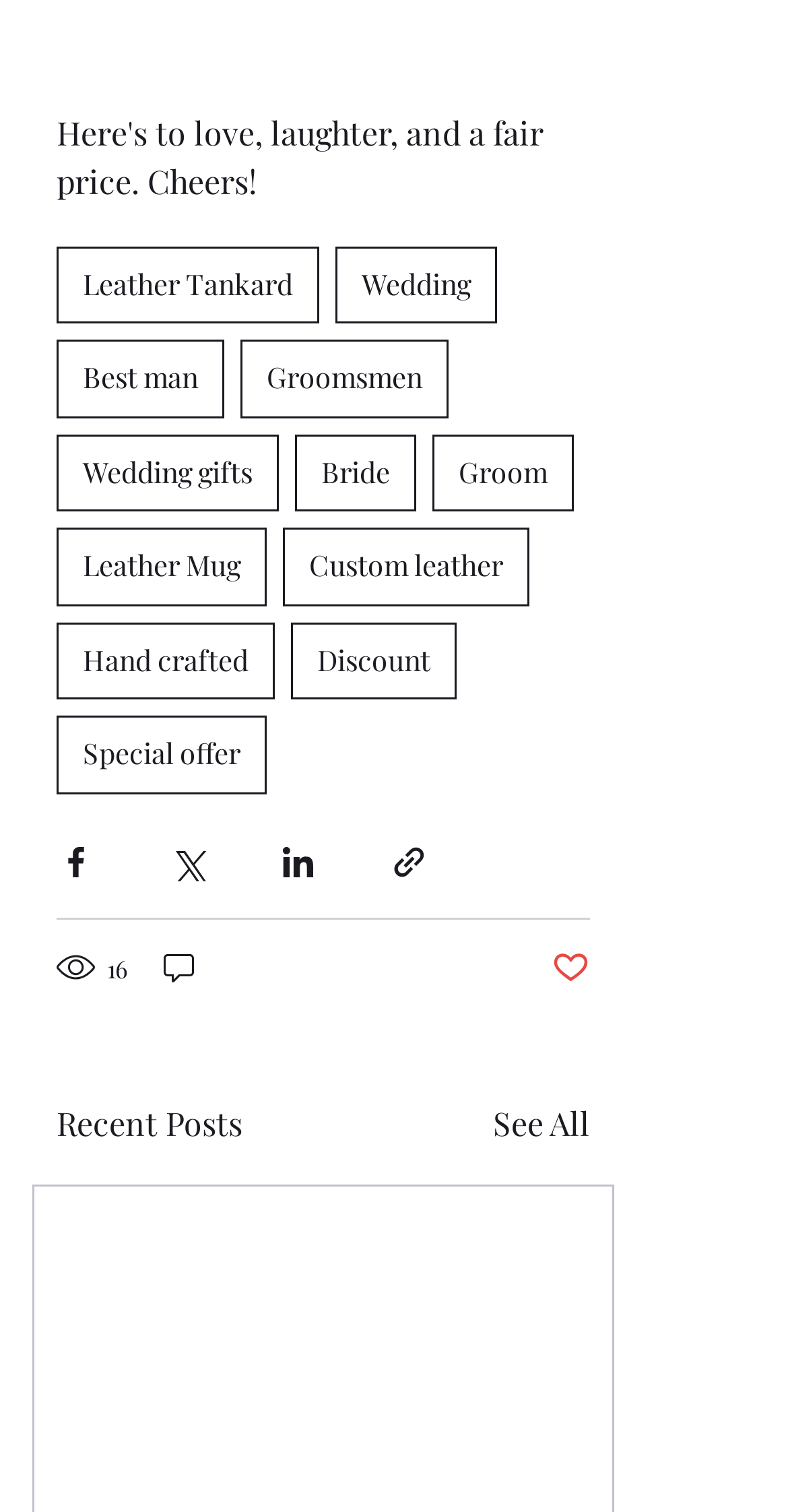Point out the bounding box coordinates of the section to click in order to follow this instruction: "View all recent posts".

[0.626, 0.727, 0.749, 0.759]